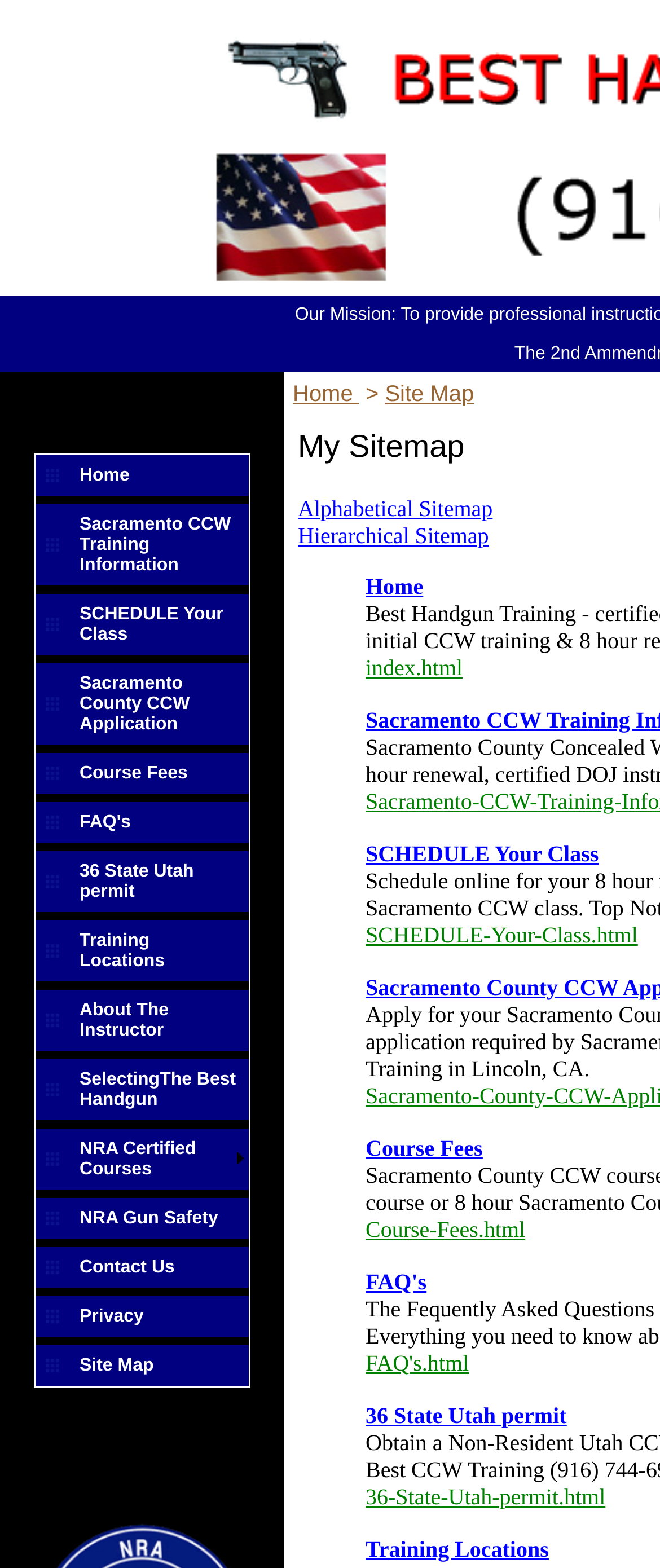Using the details in the image, give a detailed response to the question below:
How many links are in the table?

There are 8 links in the table because there are 8 gridcells that contain a link element, each with a text content.